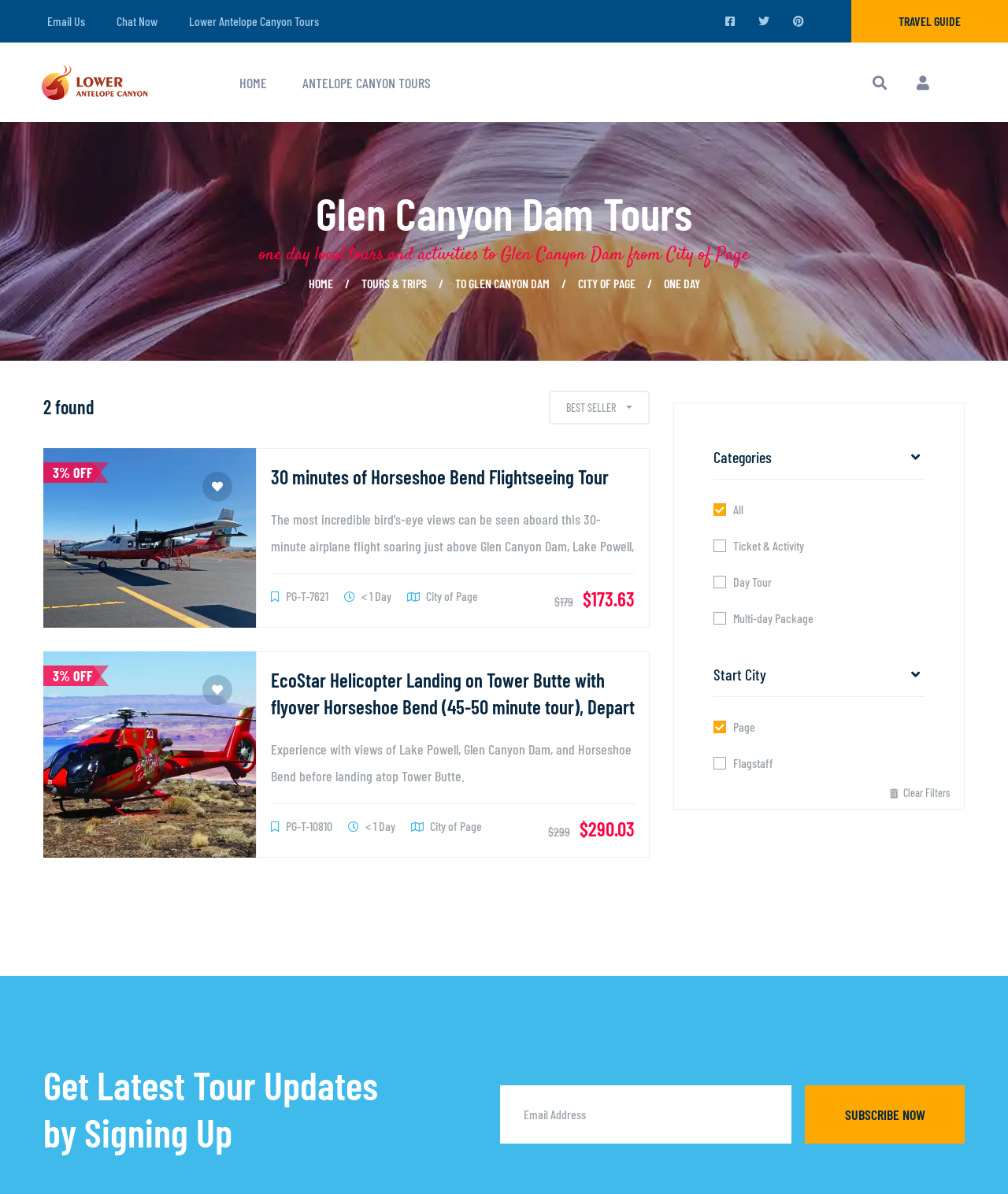Answer the following query with a single word or phrase:
What is the purpose of the textbox at the bottom of the page?

Email Address